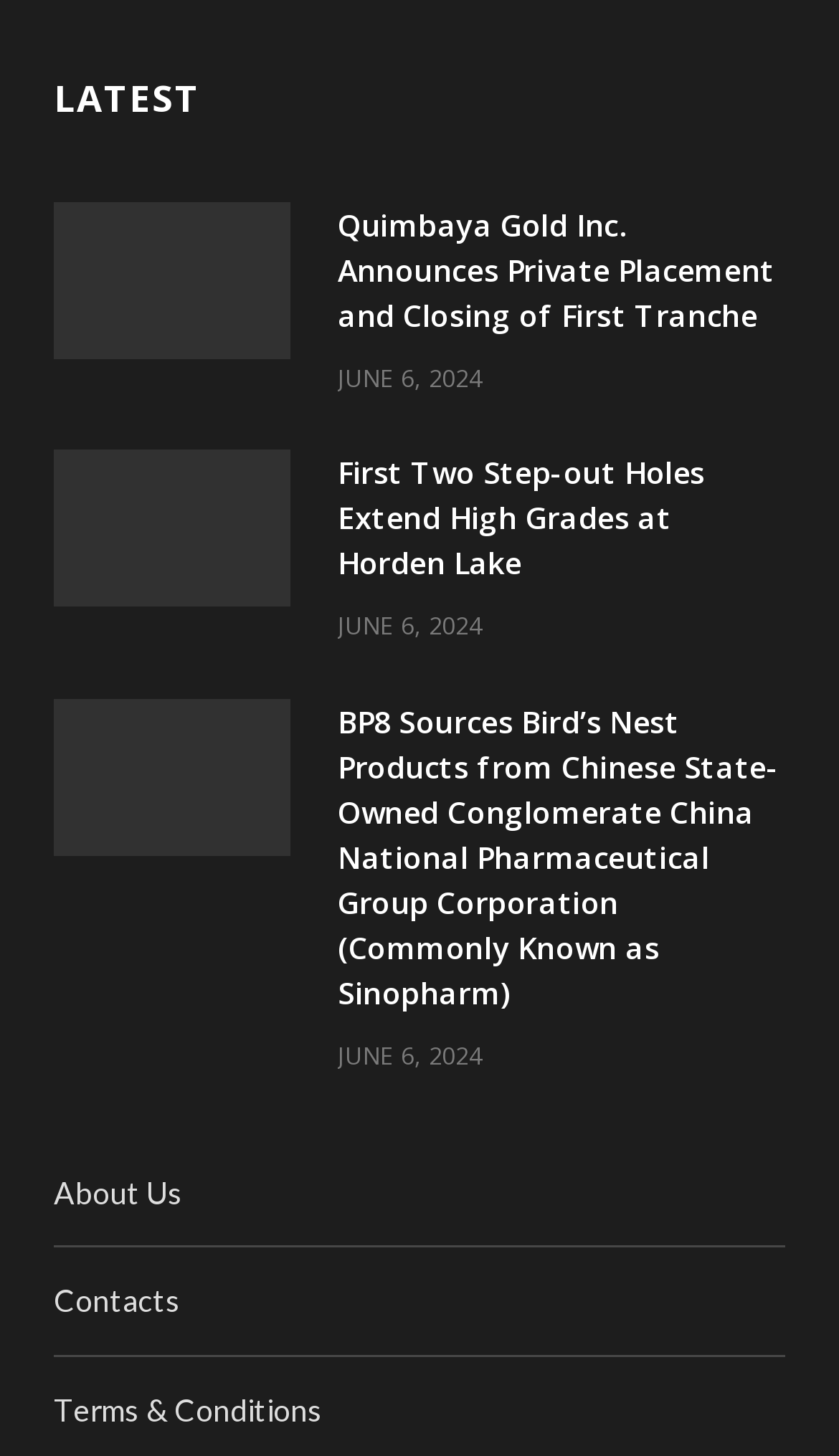What is the latest news category?
Answer the question based on the image using a single word or a brief phrase.

LATEST